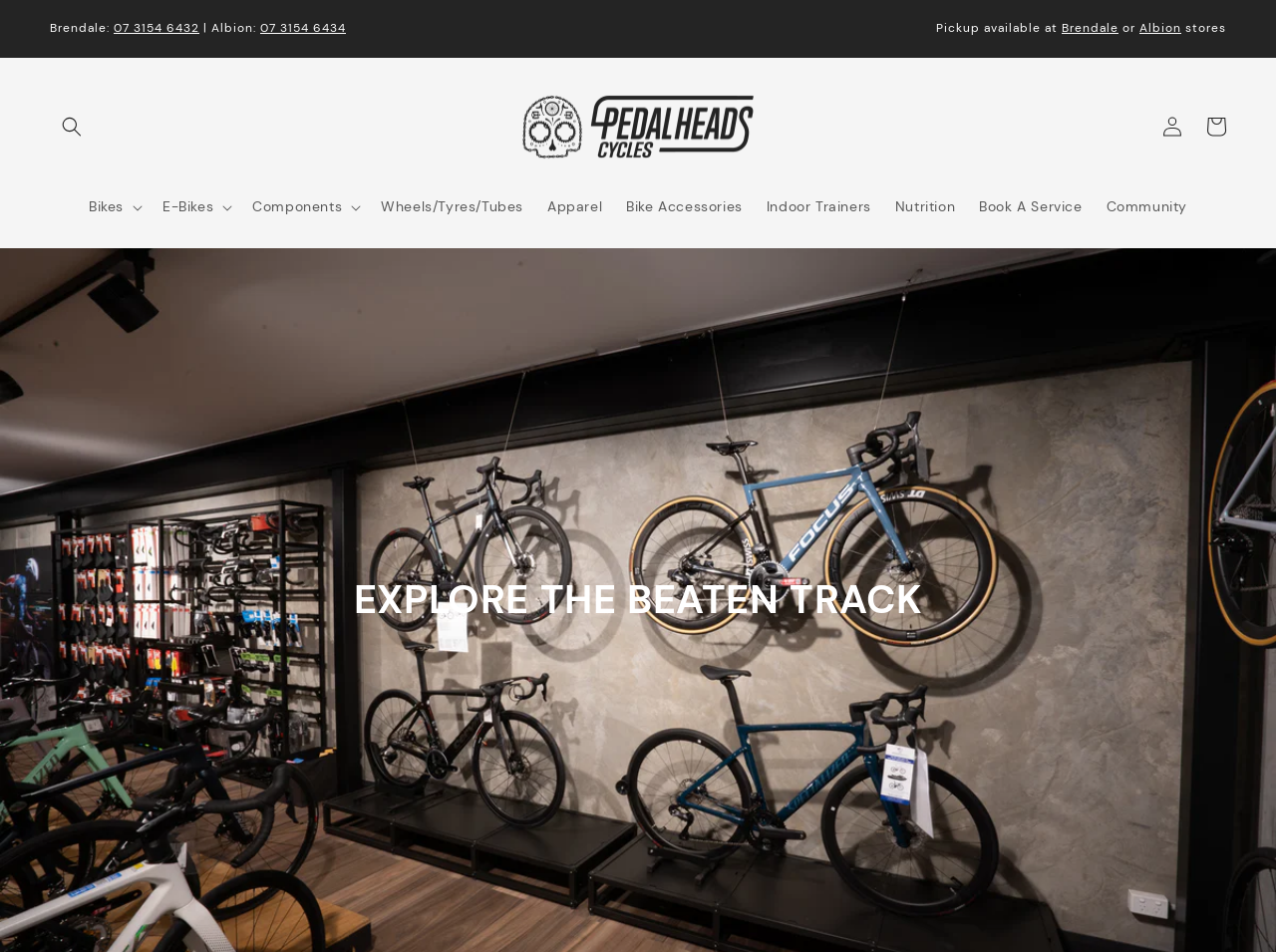Explain in detail what is displayed on the webpage.

The webpage is about Pedalheads Cycles, a bike specialist with locations in Brendale and Albion. At the top, there are two announcements, one on the left and one on the right, with contact information and pickup availability details. Below the announcements, there is a search button on the left and a heading with the Pedalheads logo, which is an image. 

On the top navigation bar, there are several buttons and links, including "Bikes", "E-Bikes", "Components", and others, which are likely categories for bike-related products. There is also a "Log in" and "Cart" link on the top right corner.

The main content of the webpage starts with a heading "EXPLORE THE BEATEN TRACK", which suggests that the webpage may have content related to cycling adventures or off-road biking.